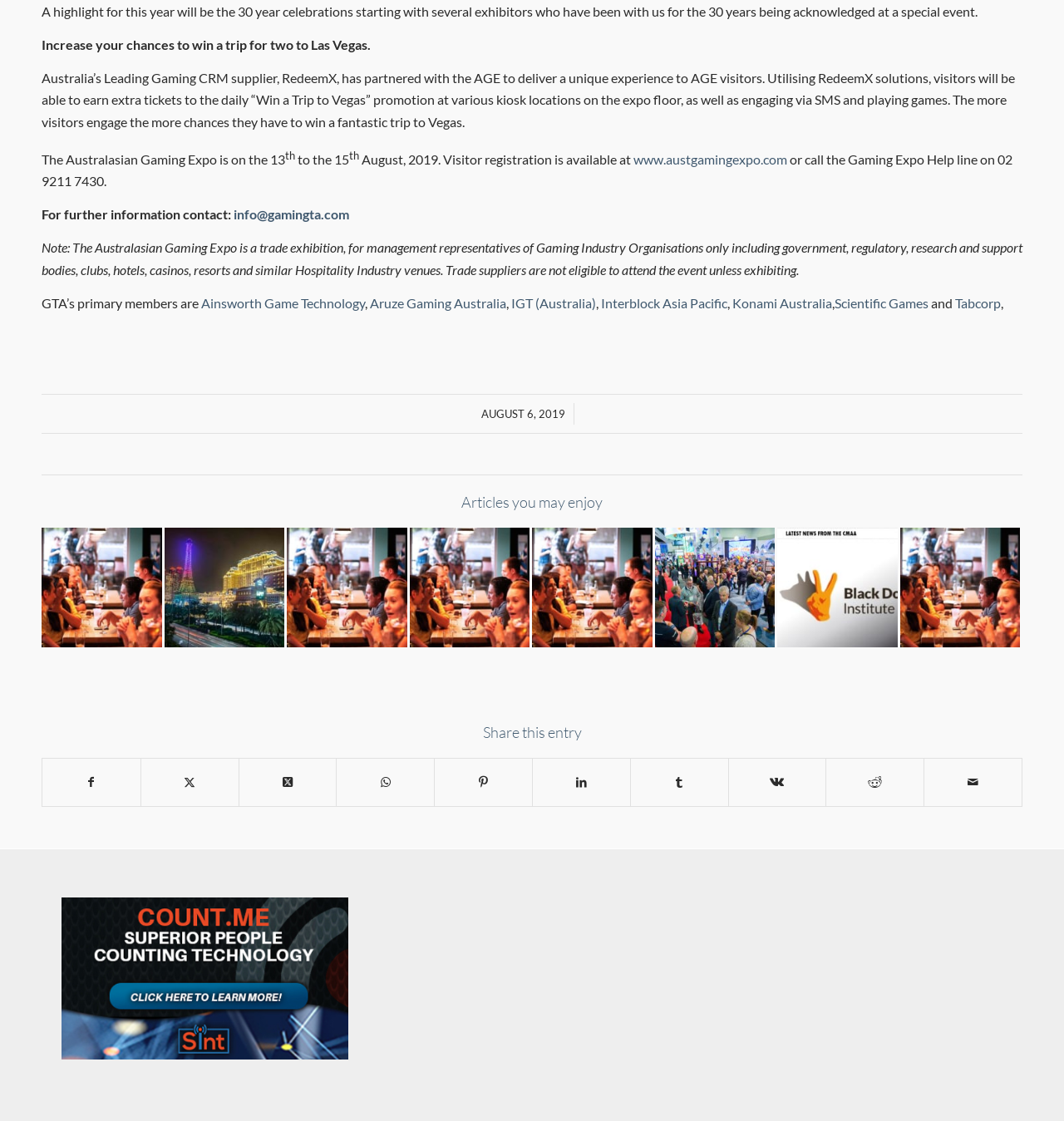Determine the bounding box coordinates in the format (top-left x, top-left y, bottom-right x, bottom-right y). Ensure all values are floating point numbers between 0 and 1. Identify the bounding box of the UI element described by: Share on Tumblr

[0.593, 0.677, 0.684, 0.719]